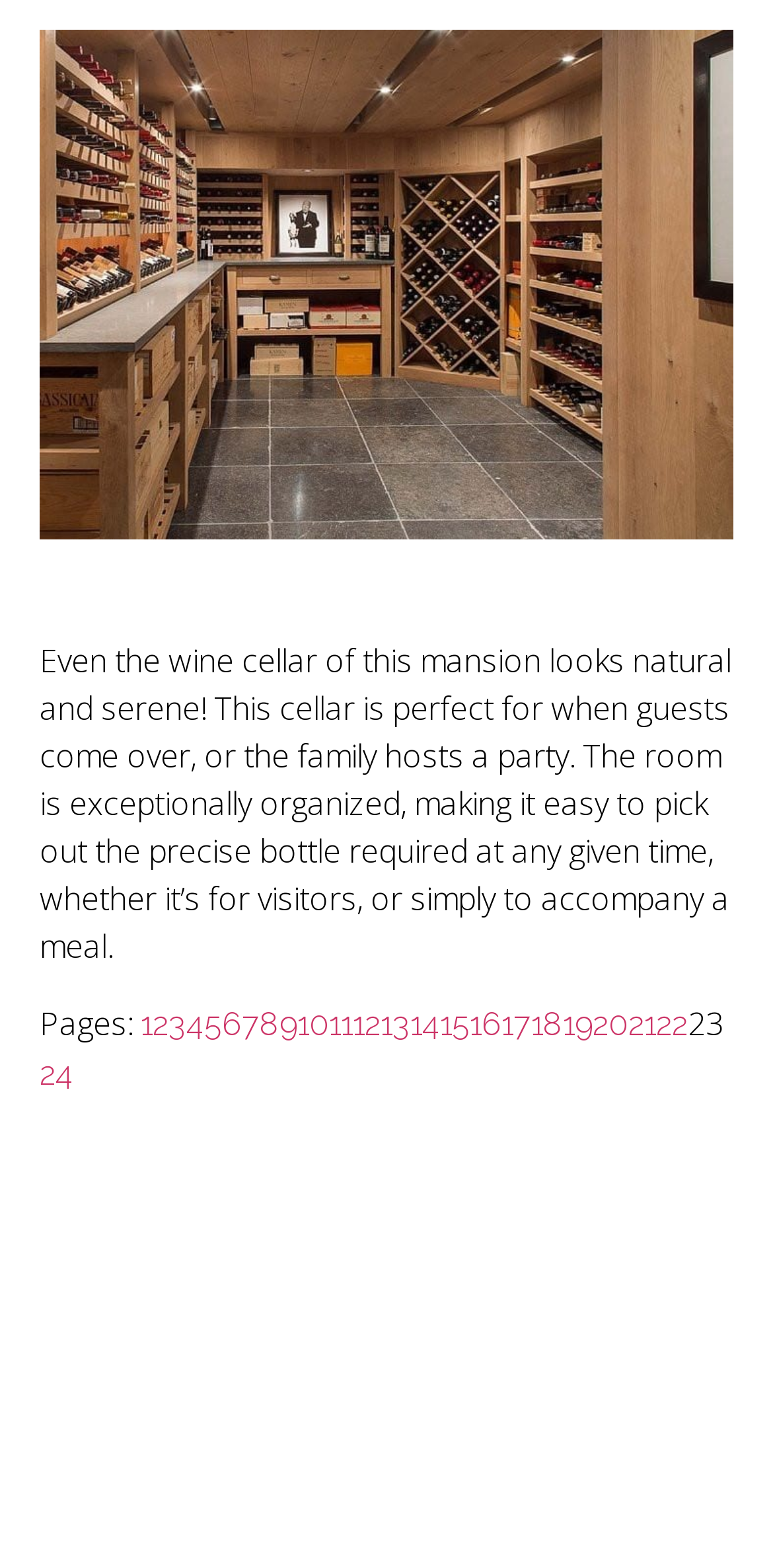Identify the bounding box coordinates for the element you need to click to achieve the following task: "Play Track 1". Provide the bounding box coordinates as four float numbers between 0 and 1, in the form [left, top, right, bottom].

None